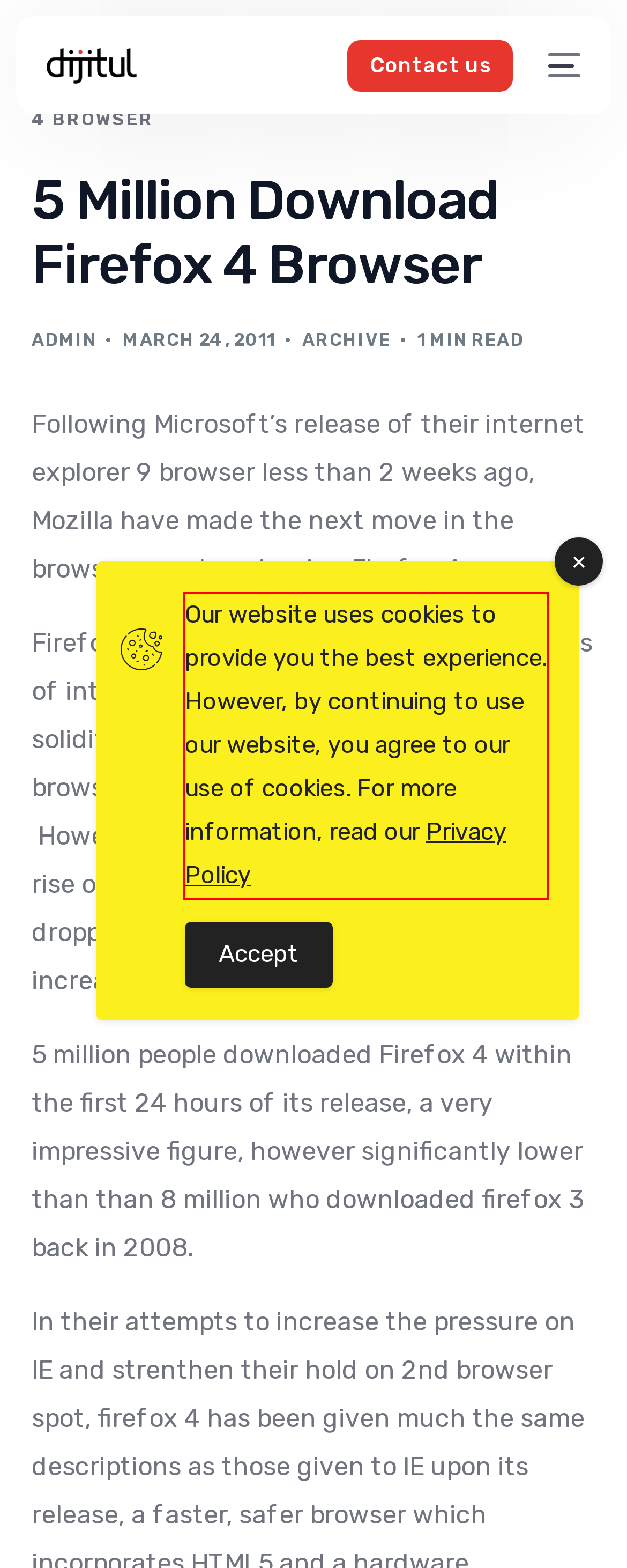Given a screenshot of a webpage containing a red bounding box, perform OCR on the text within this red bounding box and provide the text content.

Our website uses cookies to provide you the best experience. However, by continuing to use our website, you agree to our use of cookies. For more information, read our Privacy Policy